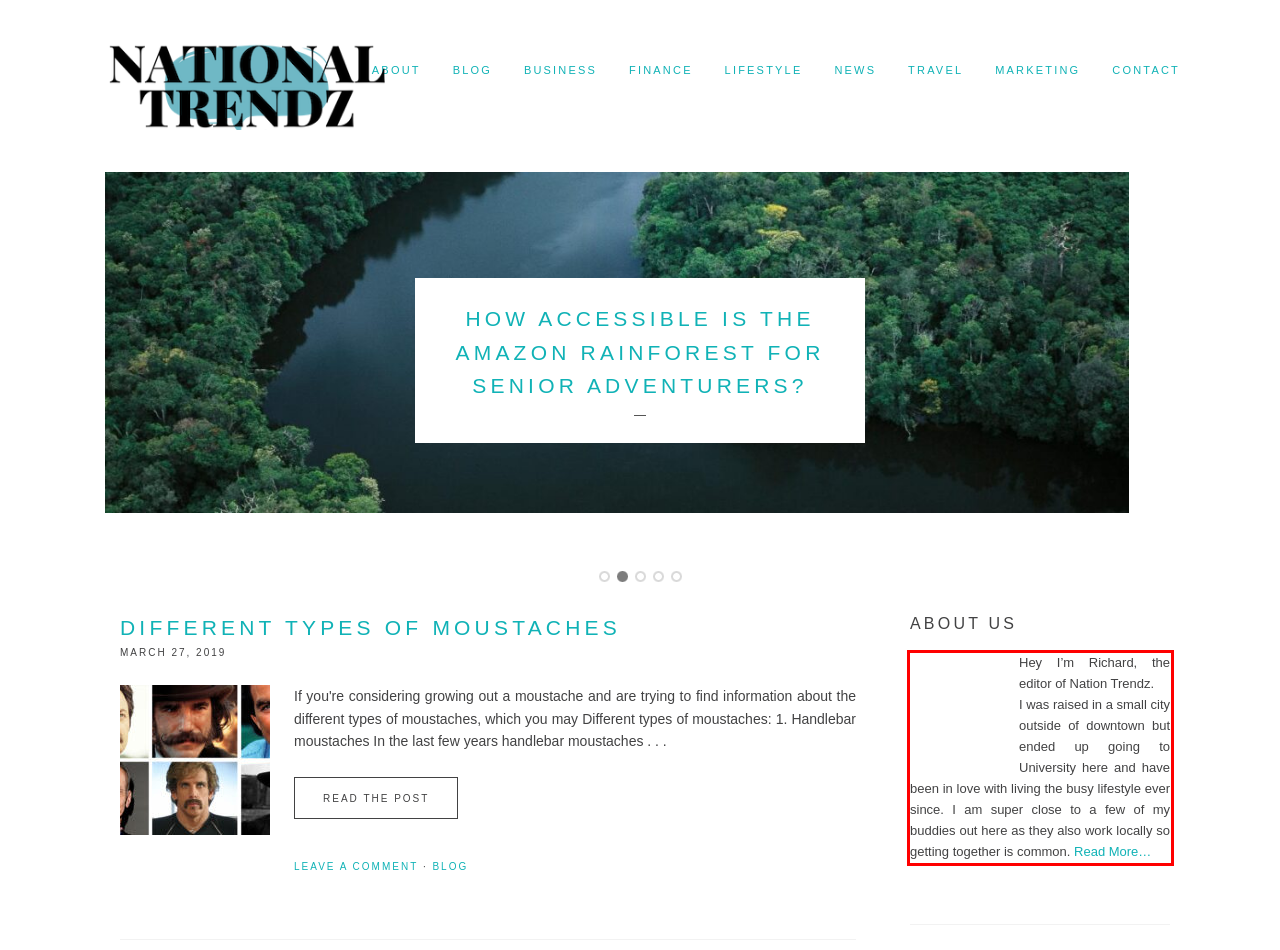From the provided screenshot, extract the text content that is enclosed within the red bounding box.

Hey I’m Richard, the editor of Nation Trendz. I was raised in a small city outside of downtown but ended up going to University here and have been in love with living the busy lifestyle ever since. I am super close to a few of my buddies out here as they also work locally so getting together is common. Read More…